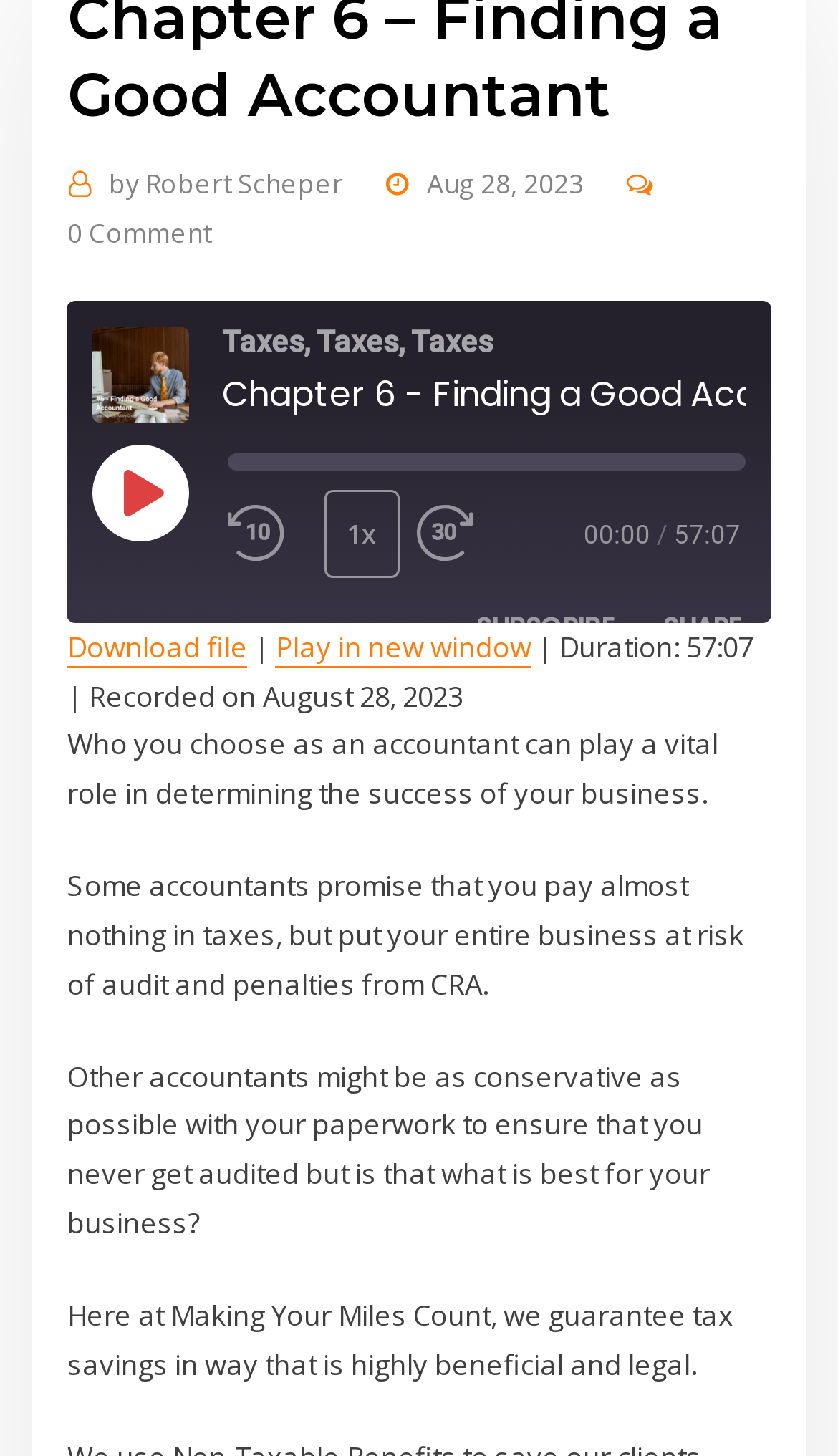How many links are there to share this episode?
Using the visual information, reply with a single word or short phrase.

3